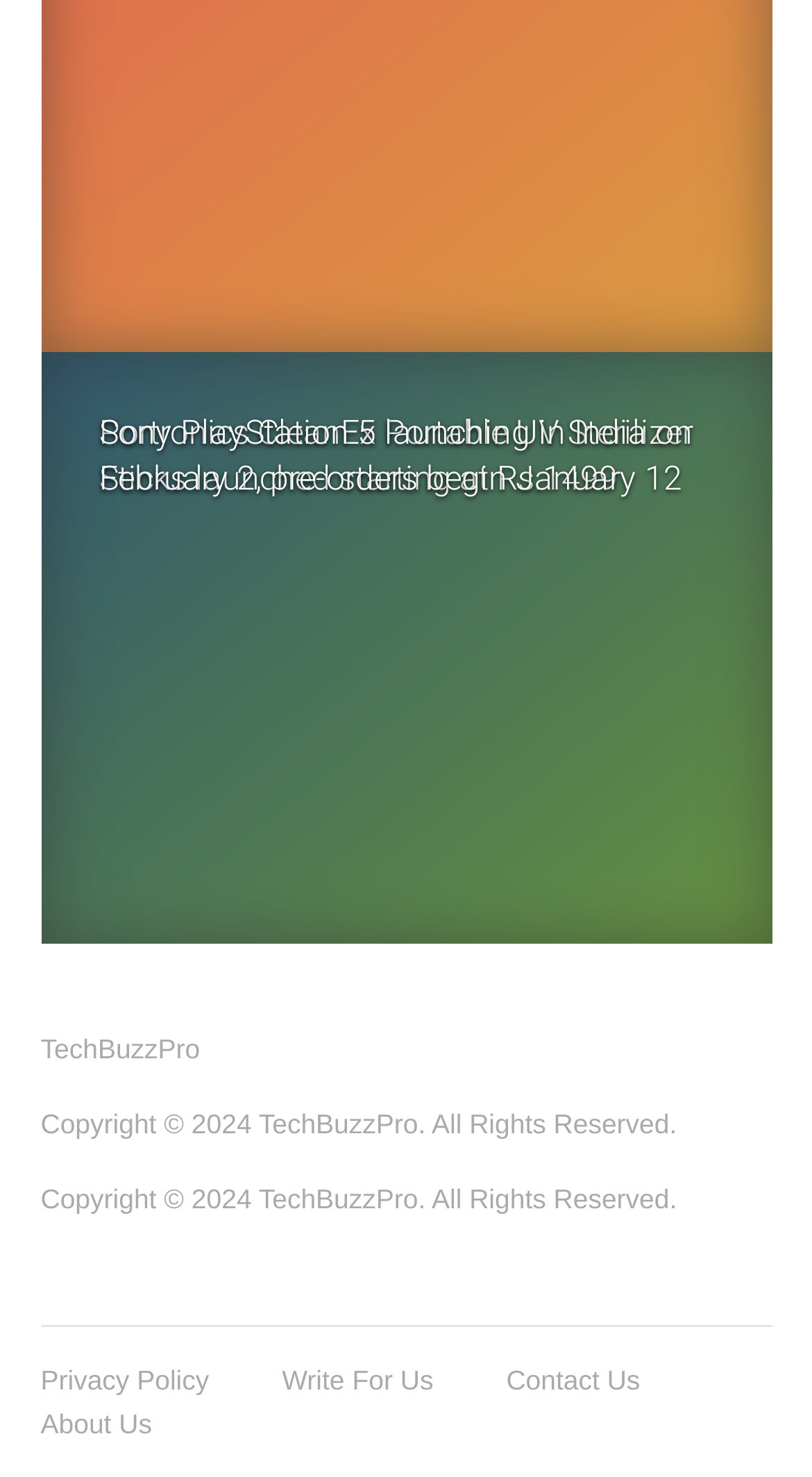What is the name of the website?
Answer briefly with a single word or phrase based on the image.

TechBuzzPro